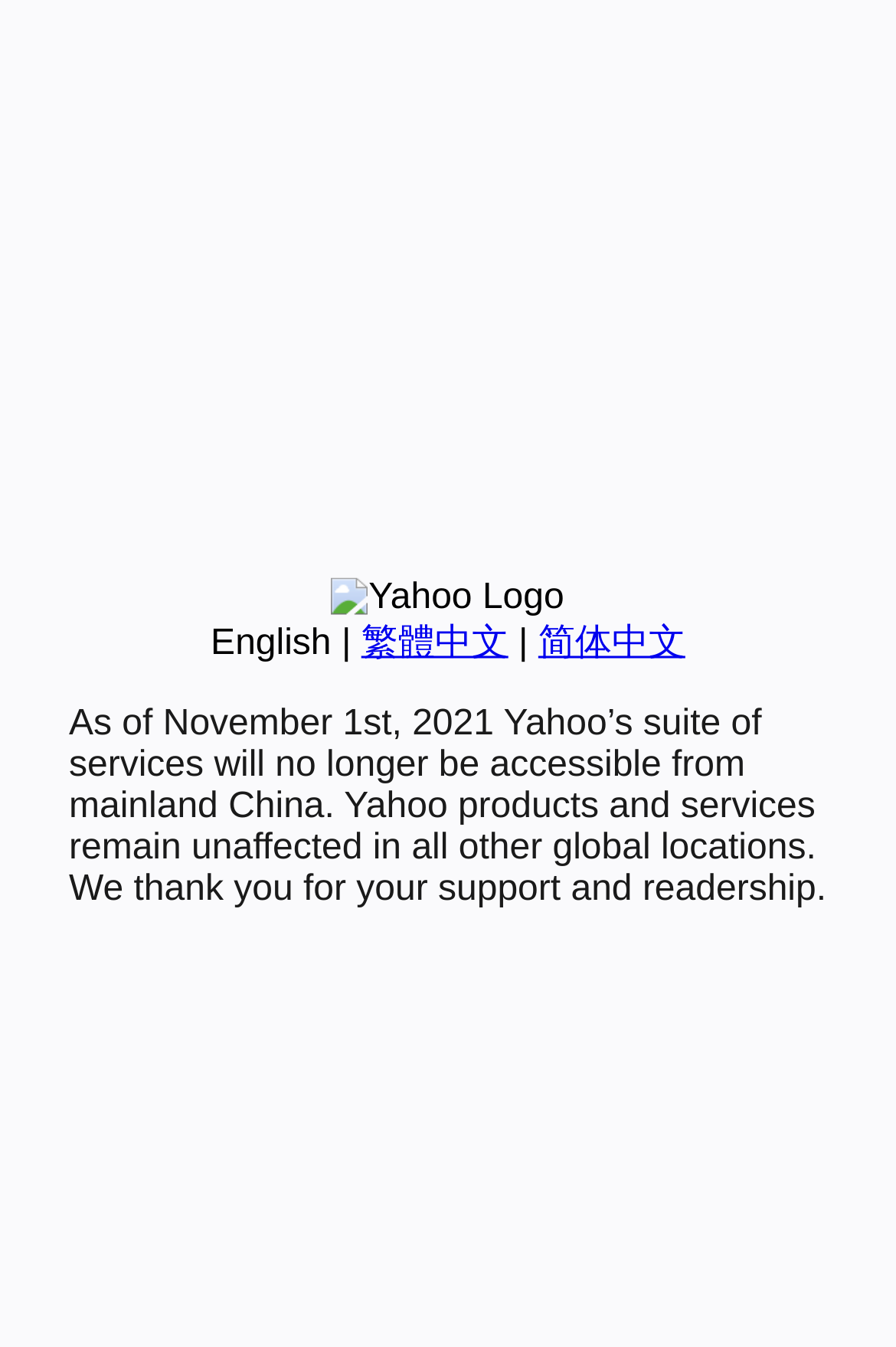Ascertain the bounding box coordinates for the UI element detailed here: "简体中文". The coordinates should be provided as [left, top, right, bottom] with each value being a float between 0 and 1.

[0.601, 0.463, 0.765, 0.492]